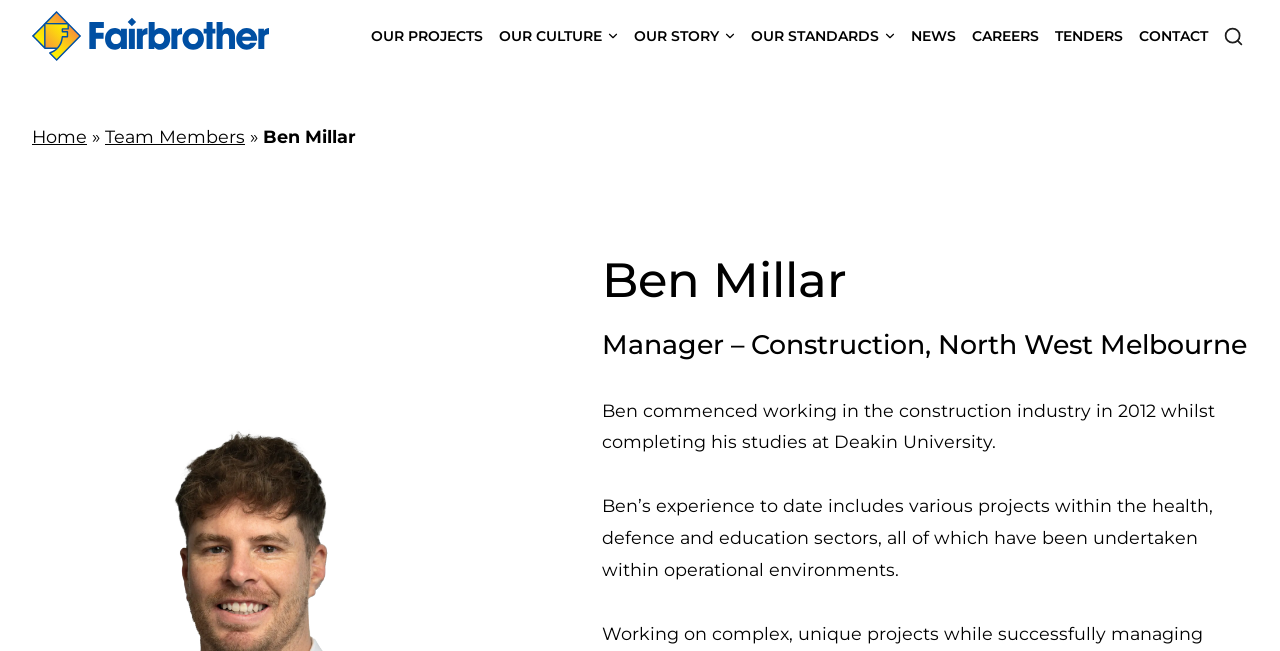What is the name of the person described on this webpage?
Using the image as a reference, give an elaborate response to the question.

I determined the answer by looking at the heading elements on the webpage, specifically the one that says 'Ben Millar' which is a prominent heading on the page, indicating that the webpage is about this person.